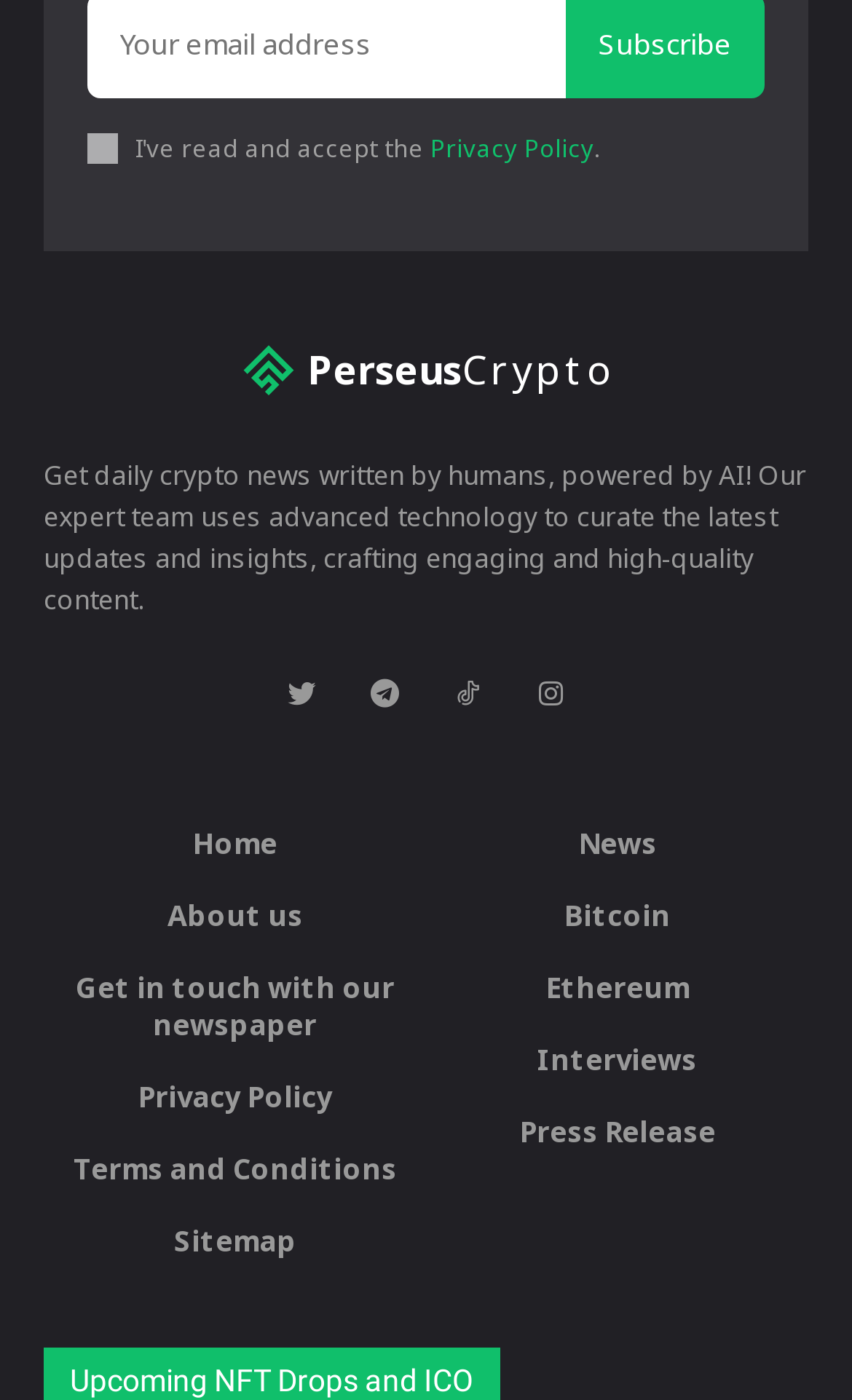Reply to the question with a brief word or phrase: What is the purpose of the newspaper?

Daily crypto news written by humans, powered by AI